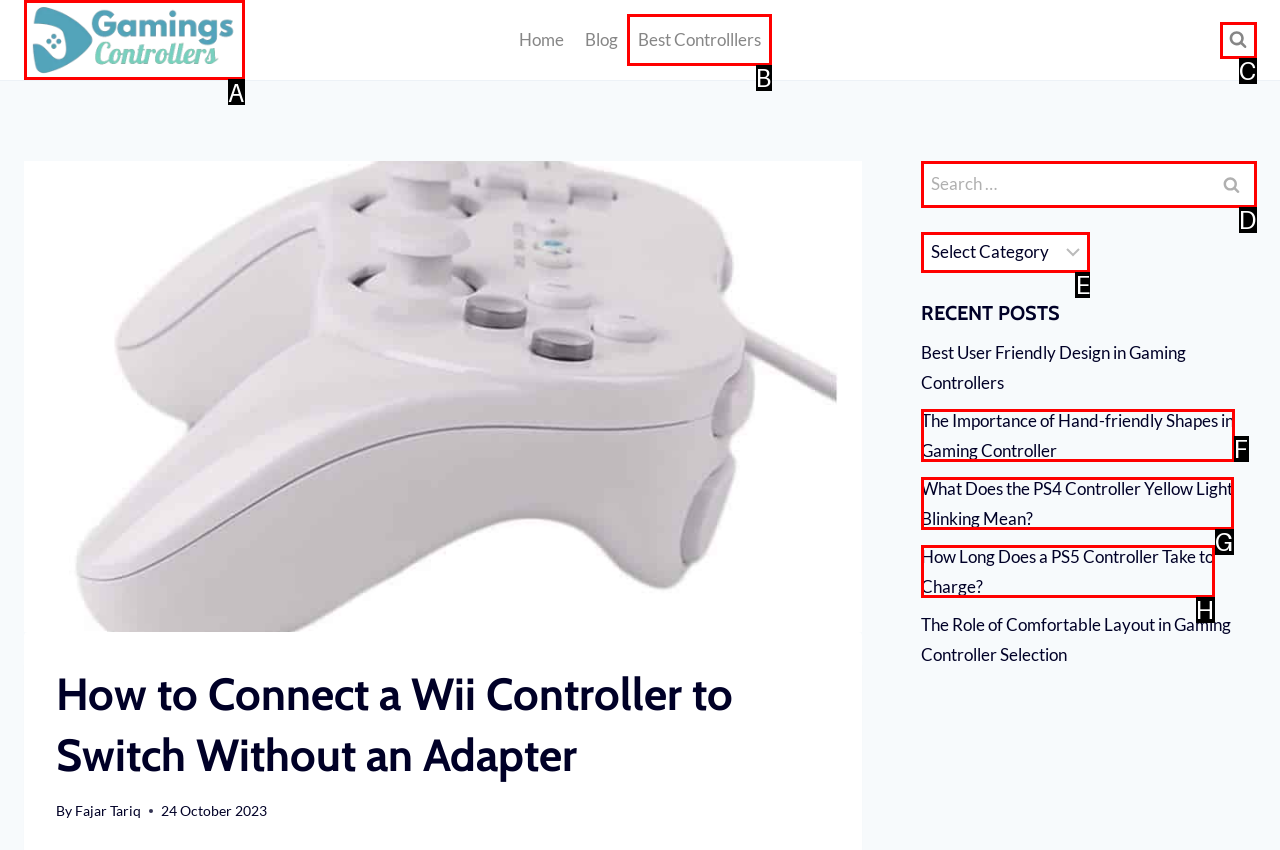Refer to the description: Search and choose the option that best fits. Provide the letter of that option directly from the options.

C